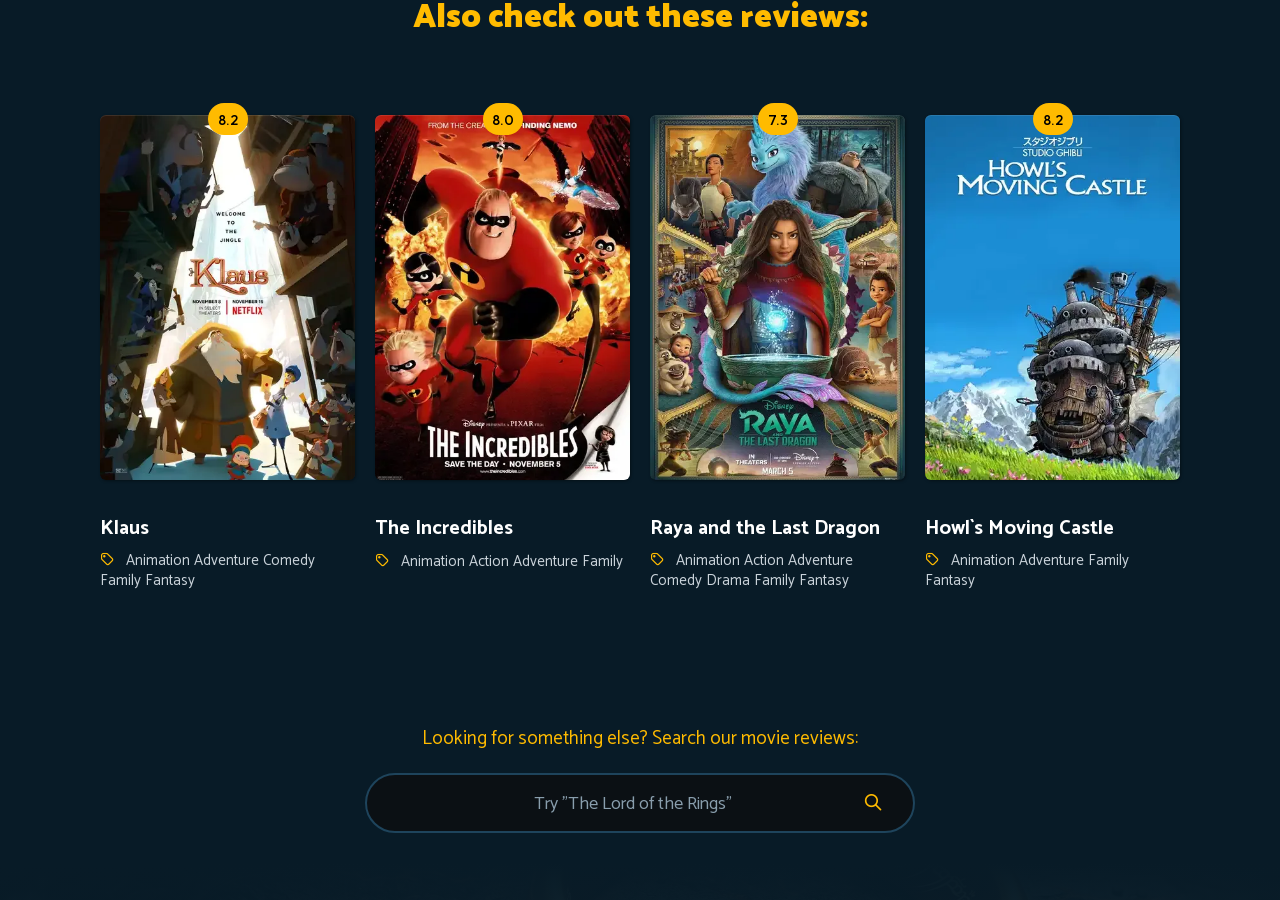Locate the bounding box coordinates of the item that should be clicked to fulfill the instruction: "search for a movie".

[0.285, 0.859, 0.715, 0.926]